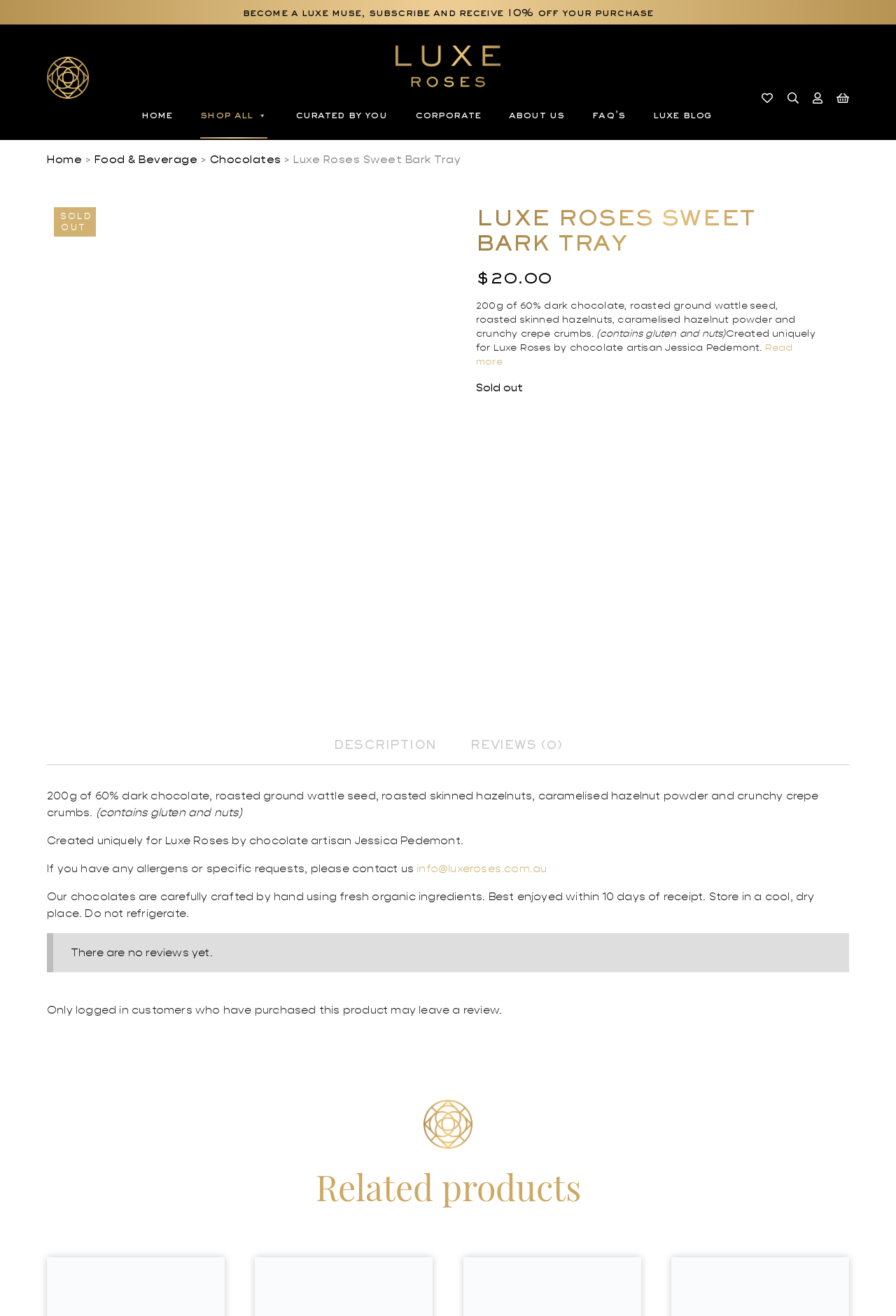For the following element description, predict the bounding box coordinates in the format (top-left x, top-left y, bottom-right x, bottom-right y). All values should be floating point numbers between 0 and 1. Description: aria-label="Shopping Cart Page"

None